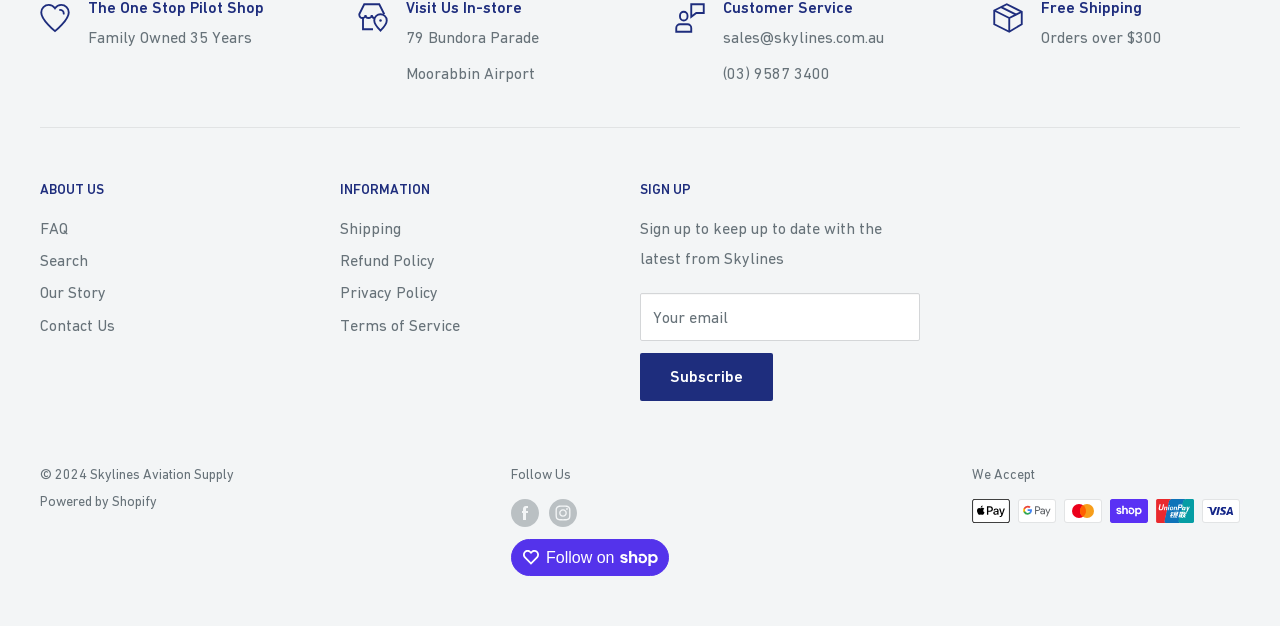Show the bounding box coordinates for the HTML element as described: "aria-describedby="a11y-new-window-message" aria-label="Follow us on Facebook"".

[0.399, 0.797, 0.421, 0.843]